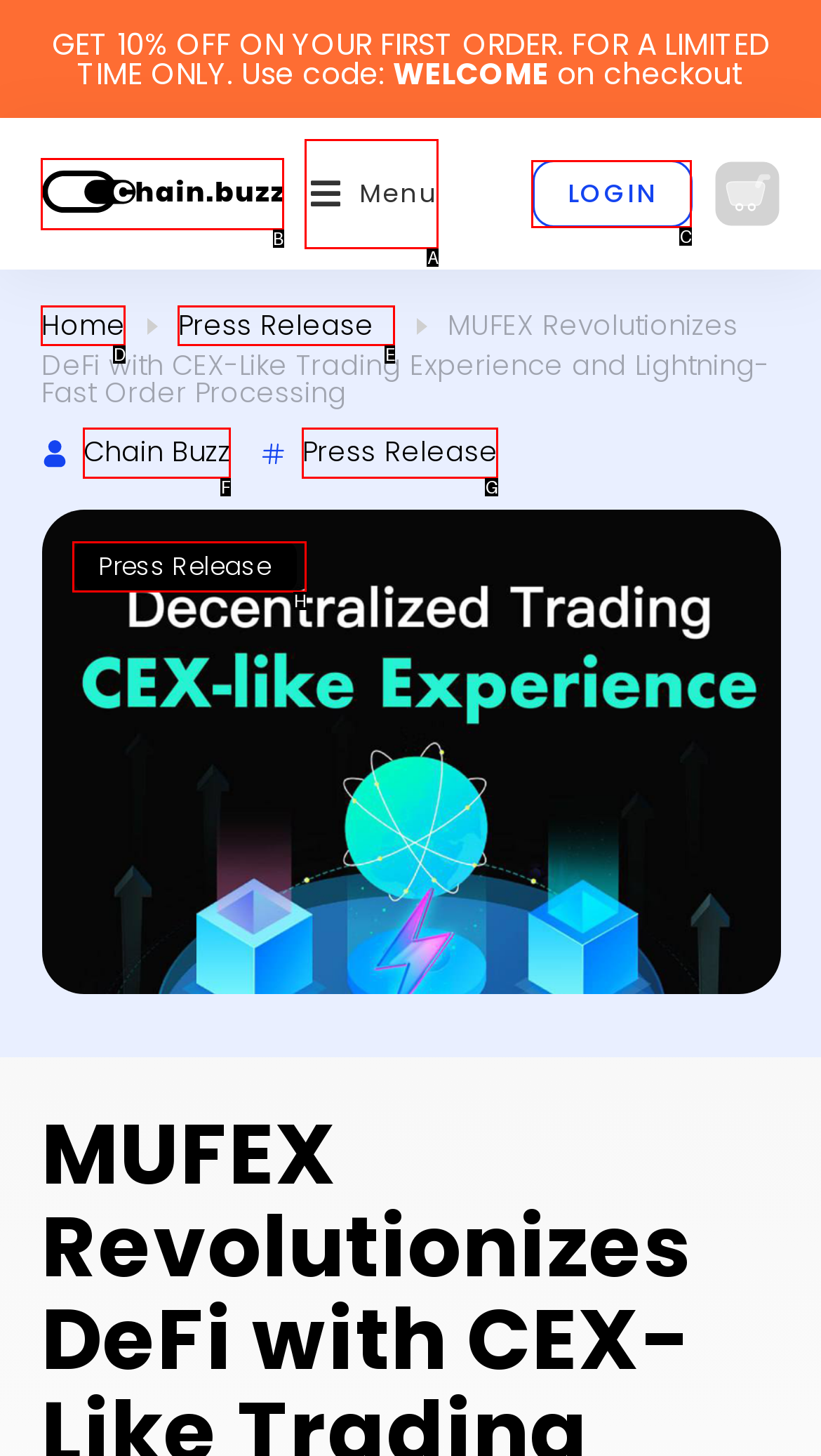Which UI element matches this description: Login?
Reply with the letter of the correct option directly.

C